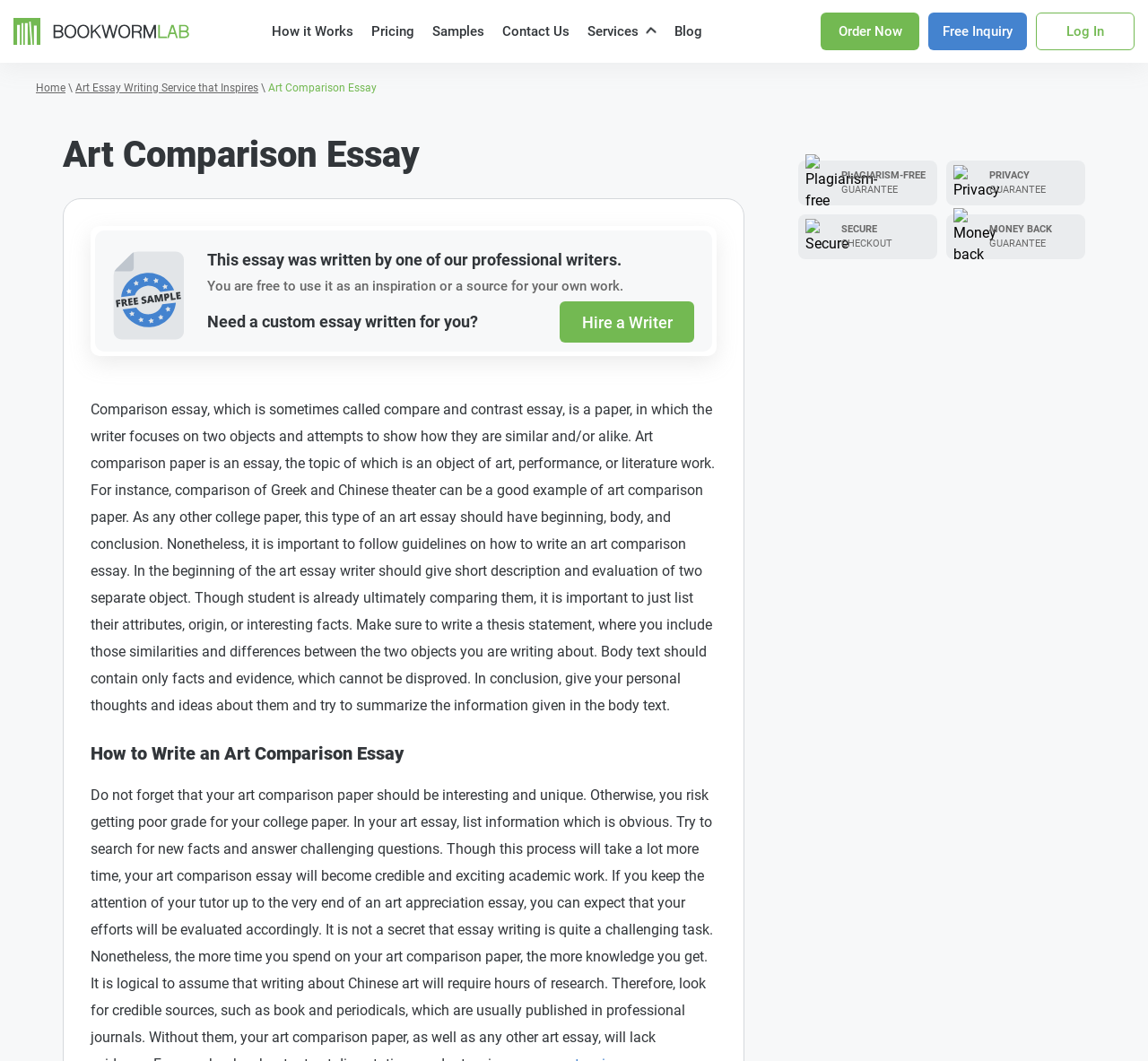Please find the top heading of the webpage and generate its text.

Art Comparison Essay